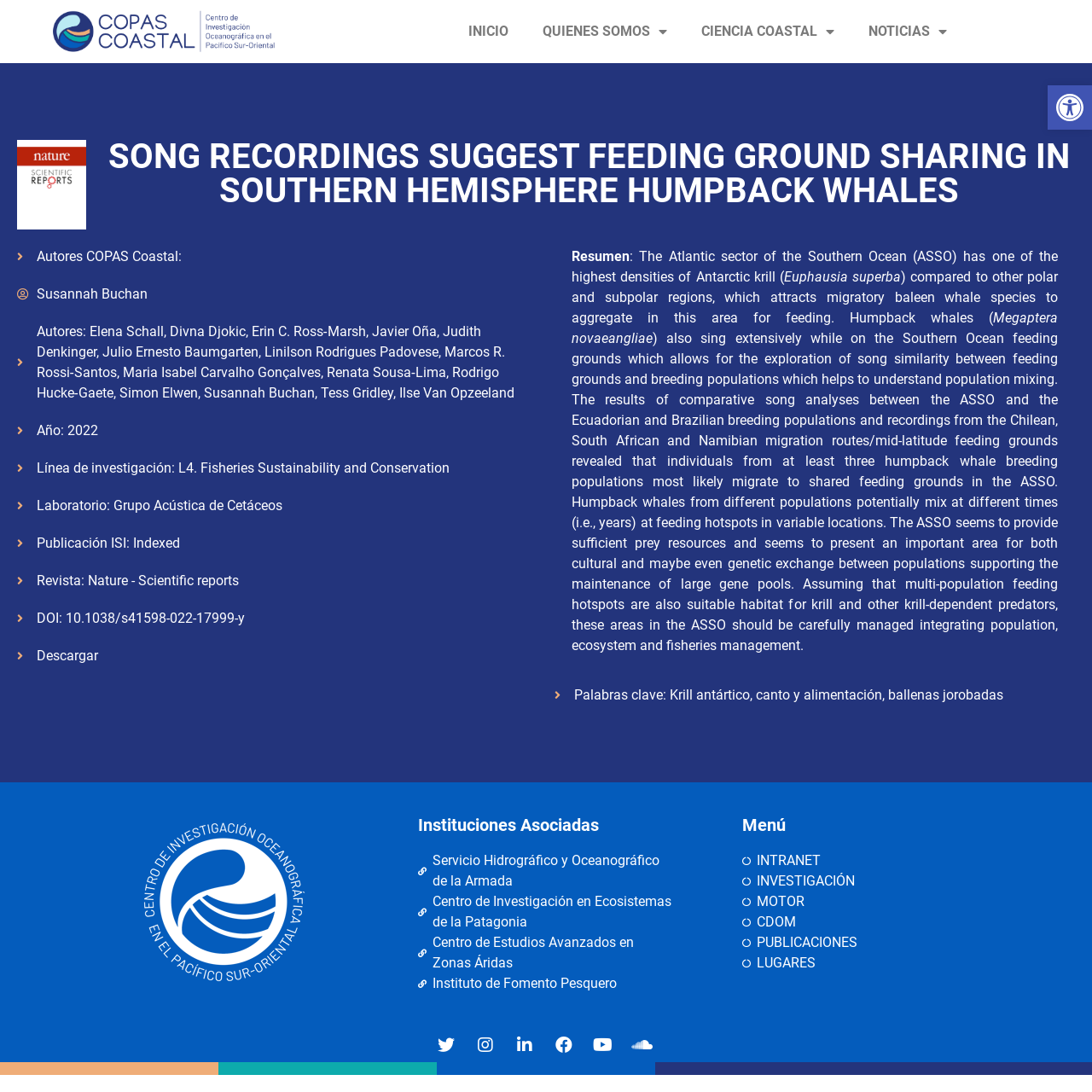What is the research topic of this publication?
Give a single word or phrase as your answer by examining the image.

Feeding ground sharing in humpback whales